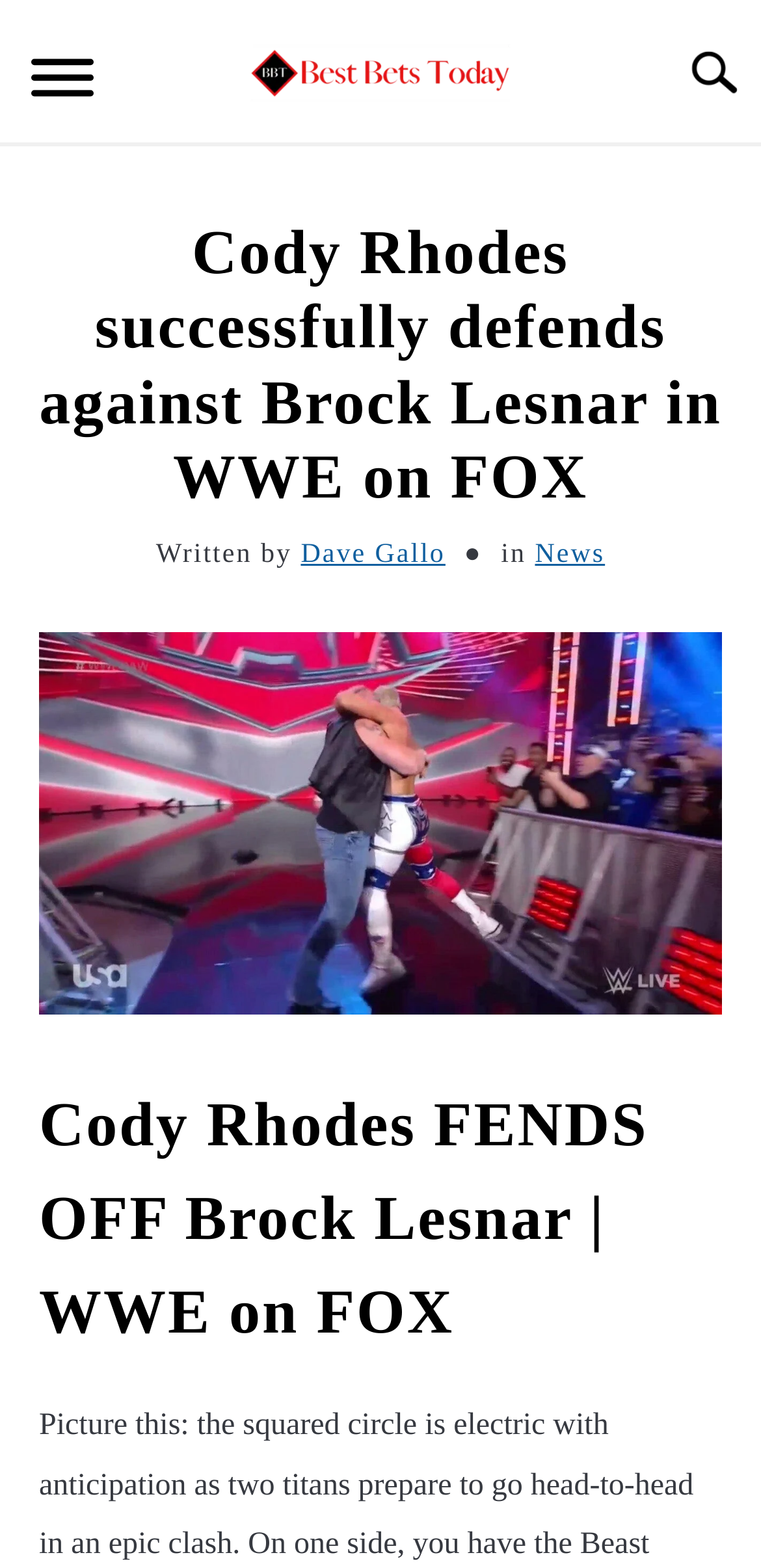Determine the bounding box coordinates of the UI element described below. Use the format (top-left x, top-left y, bottom-right x, bottom-right y) with floating point numbers between 0 and 1: Dave Gallo

[0.395, 0.344, 0.585, 0.363]